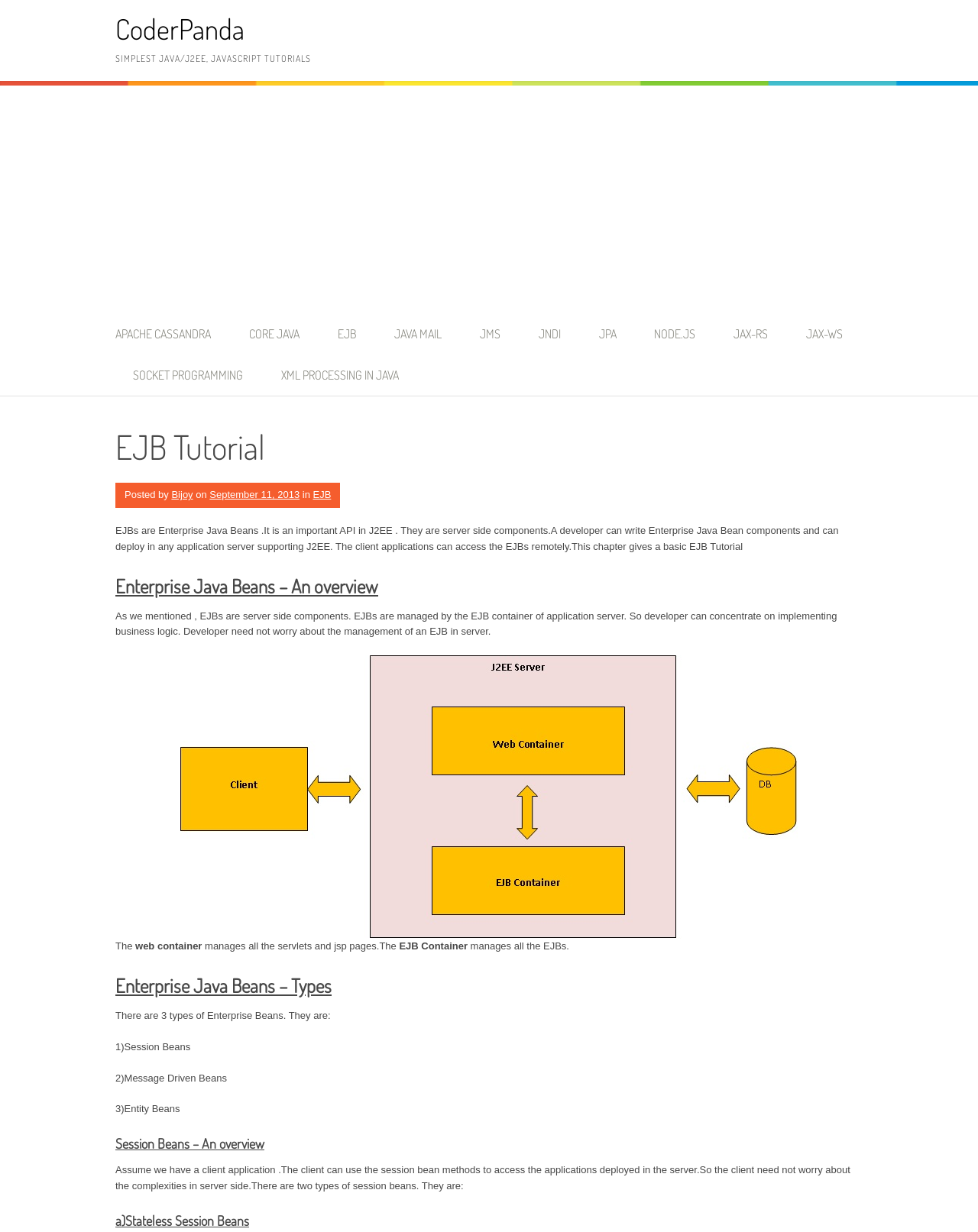Review the image closely and give a comprehensive answer to the question: What is the role of the EJB container?

The EJB container manages all the EJBs, which is mentioned in the text 'The EJB Container manages all the EJBs'.